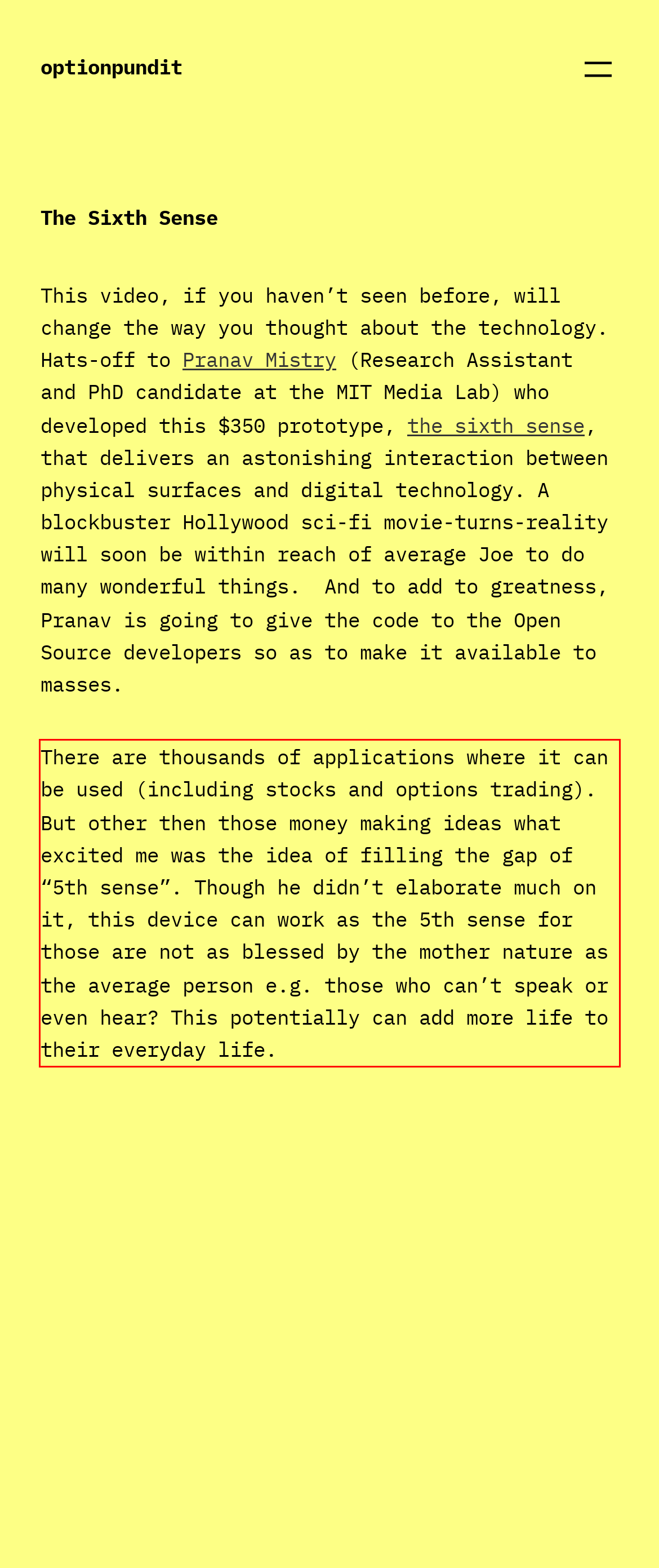Given a screenshot of a webpage, locate the red bounding box and extract the text it encloses.

There are thousands of applications where it can be used (including stocks and options trading). But other then those money making ideas what excited me was the idea of filling the gap of “5th sense”. Though he didn’t elaborate much on it, this device can work as the 5th sense for those are not as blessed by the mother nature as the average person e.g. those who can’t speak or even hear? This potentially can add more life to their everyday life.